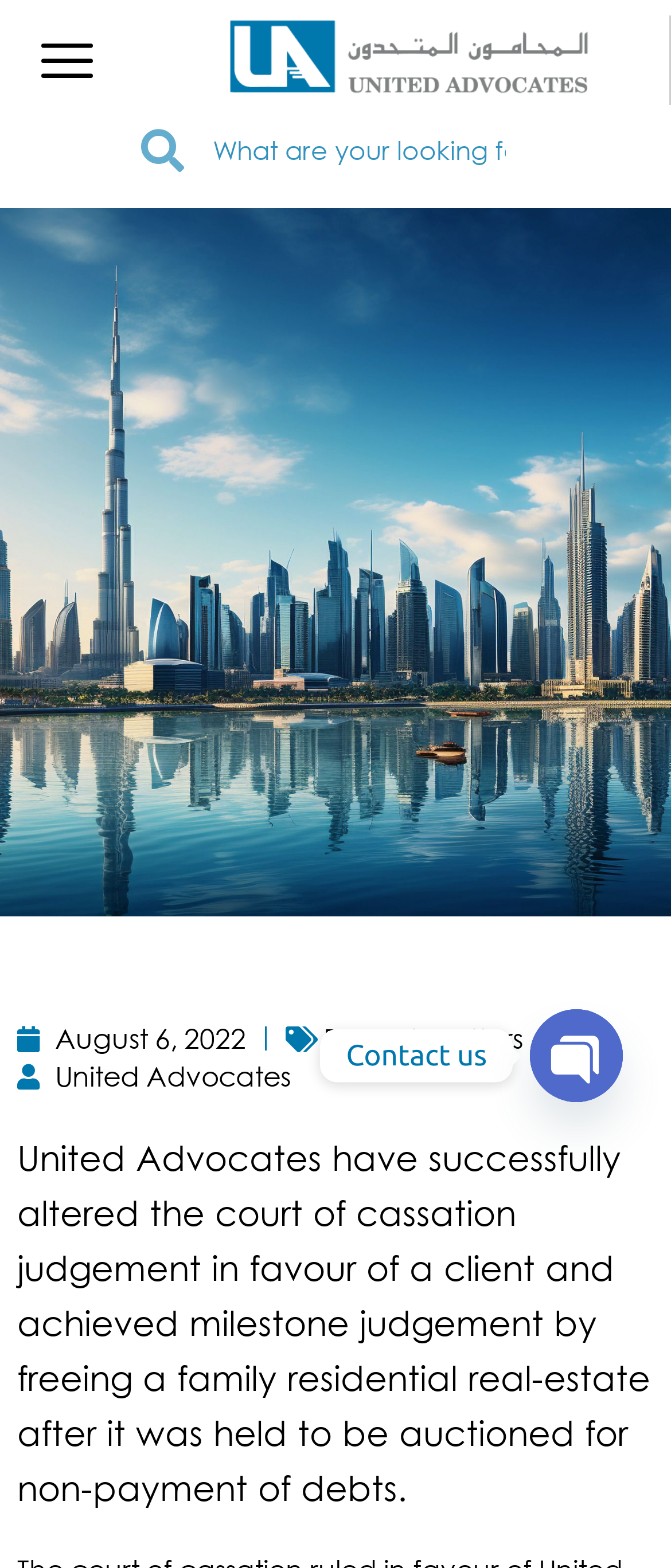What is the purpose of the 'Open chaty' button?
Offer a detailed and full explanation in response to the question.

I analyzed the surrounding elements of the 'Open chaty' button and found a static text element with the text 'Contact us'. This suggests that the purpose of the 'Open chaty' button is to contact United Advocates.